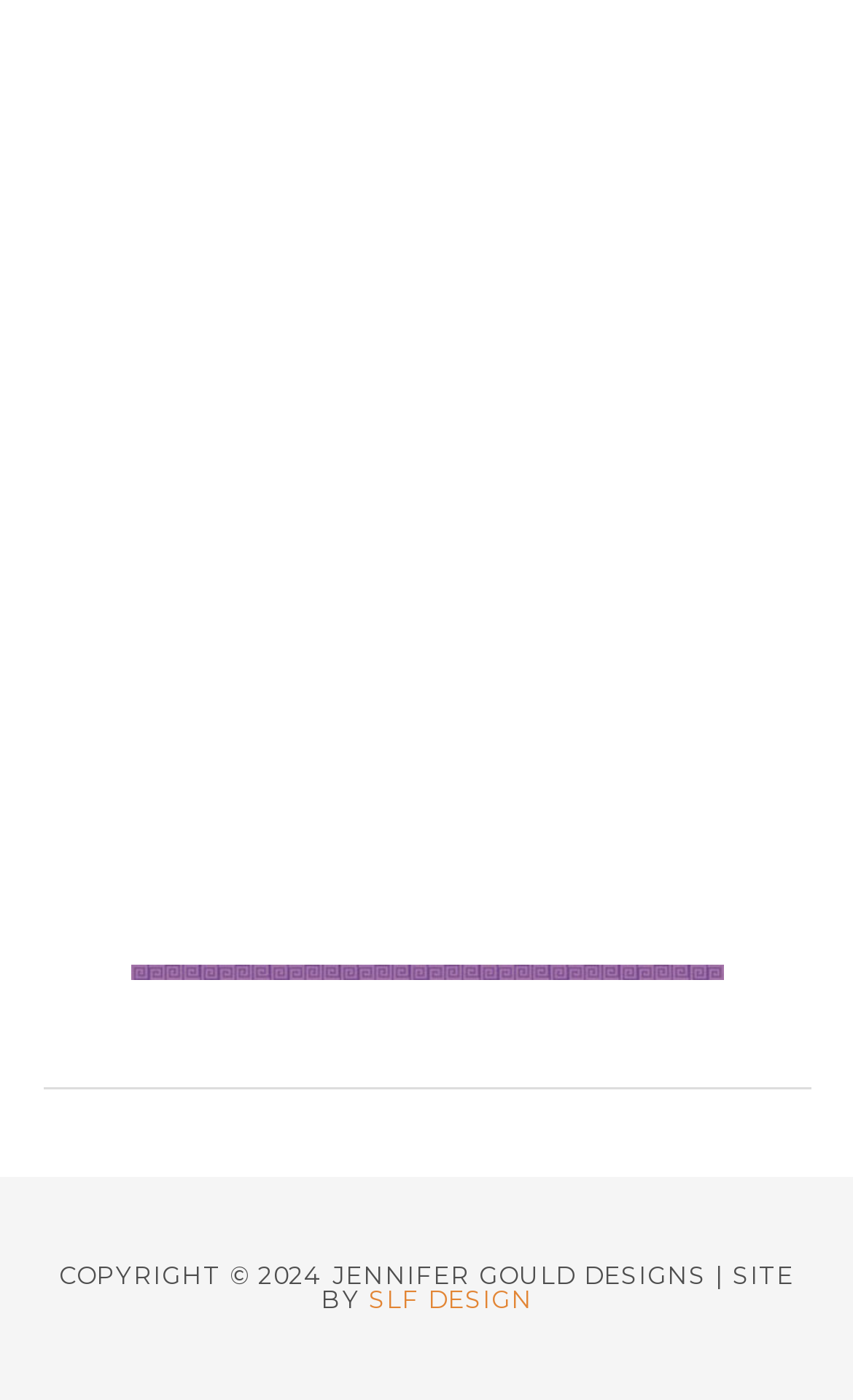Provide a brief response to the question using a single word or phrase: 
What is the text of the copyright information?

COPYRIGHT © 2024 JENNIFER GOULD DESIGNS | SITE BY